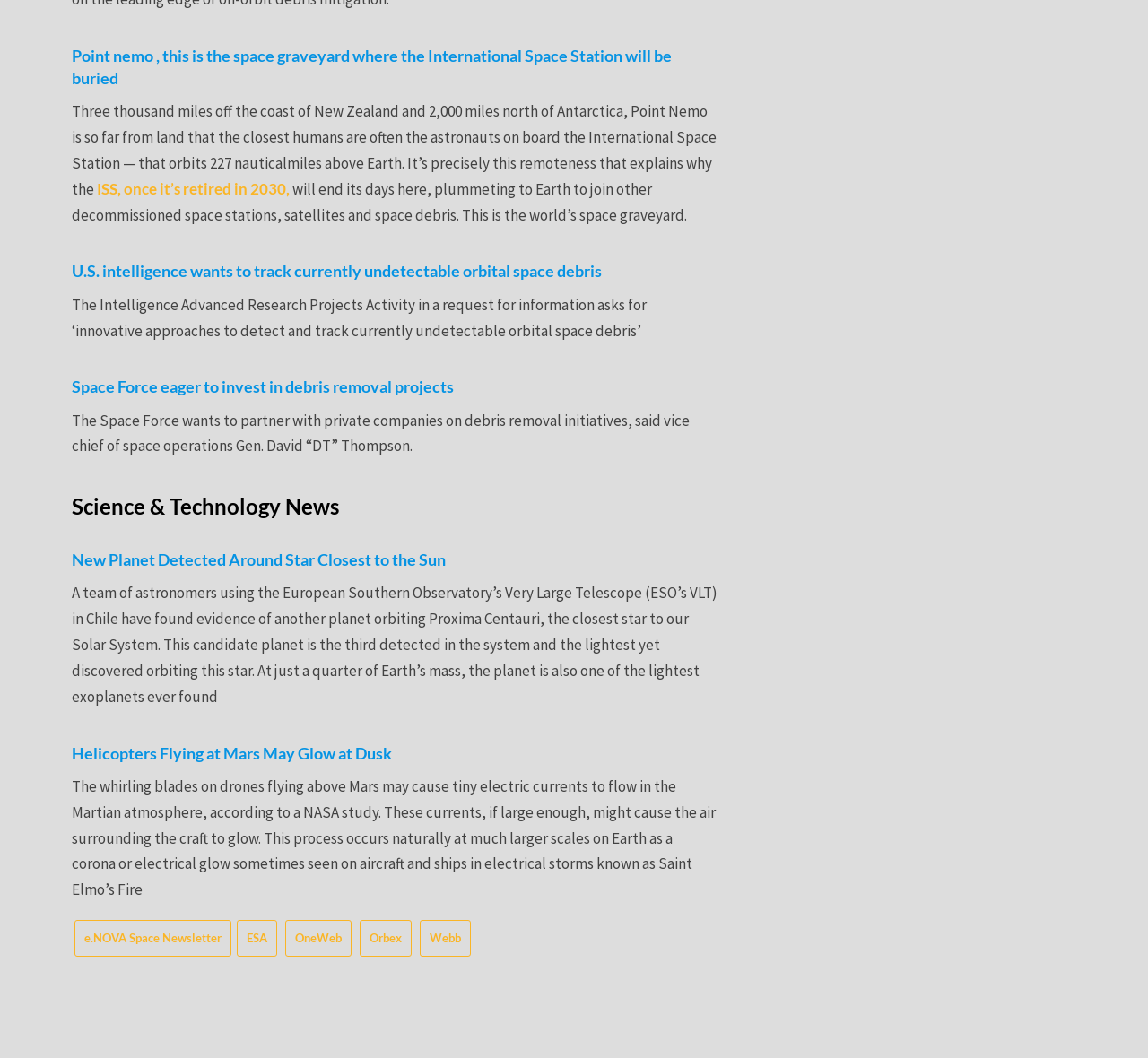What is the name of the star closest to the Sun?
Refer to the image and give a detailed answer to the query.

I determined the answer by reading the heading 'New Planet Detected Around Star Closest to the Sun' and the subsequent text, which mentions Proxima Centauri as the closest star to our Solar System.